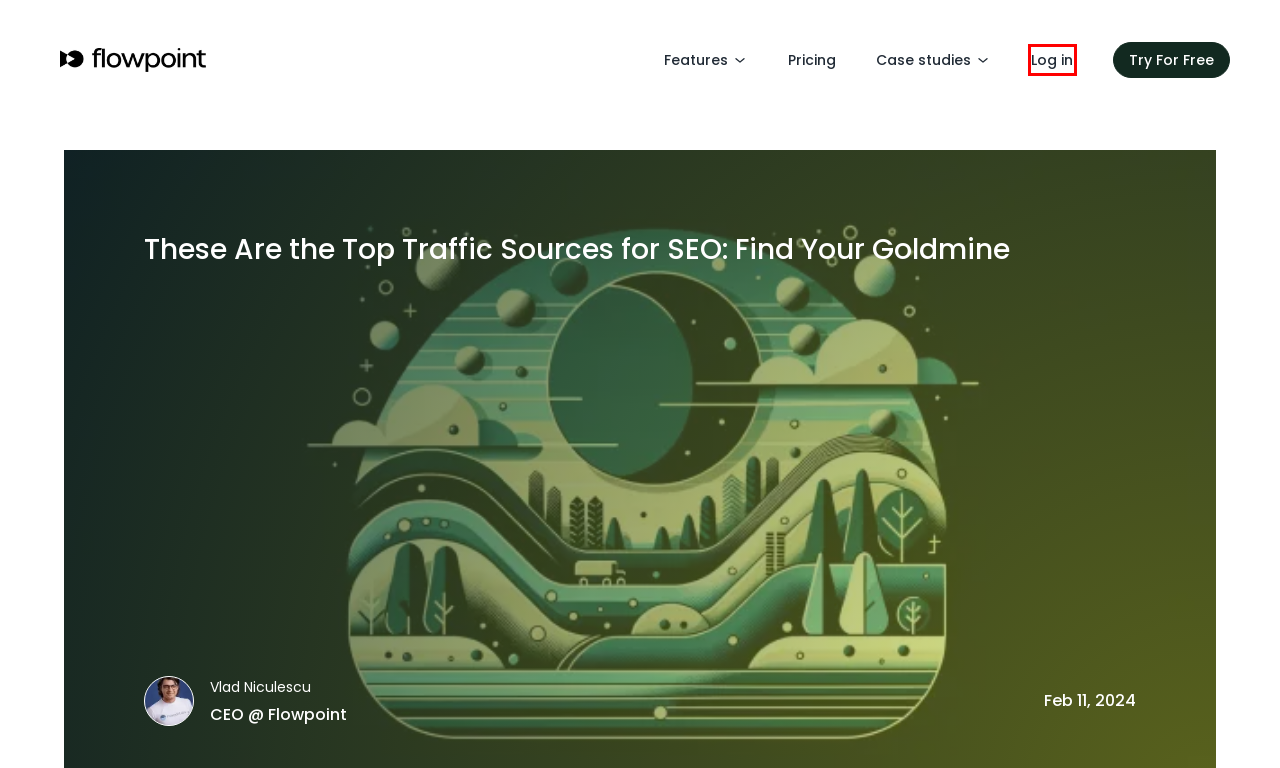You are given a screenshot of a webpage with a red bounding box around an element. Choose the most fitting webpage description for the page that appears after clicking the element within the red bounding box. Here are the candidates:
A. Flowpoint | Frequently Aked Questions
B. Flowpoint Cookie Notice
C. Introduction – Flowpoint
D. Data Protection Agreement
E. Flowpoint
F. Flowpoint | AI-Powered Website Analytics to uncover why users drop off
G. Pricing Plans for Flowpoint | AI-Powered Analytics for Website Conversions
H. Receive Your Free AI-Powered Website Audit in Just 2 Minutes

E